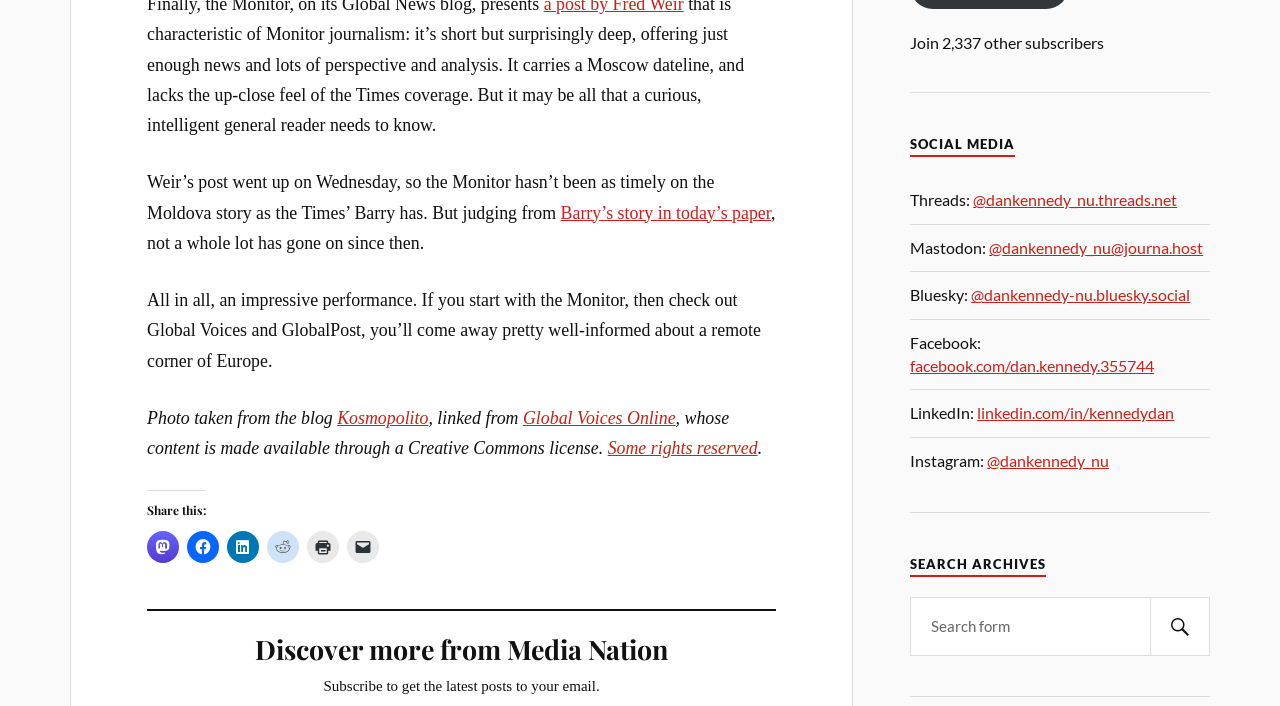Please find the bounding box coordinates for the clickable element needed to perform this instruction: "Subscribe to get the latest posts to your email".

[0.253, 0.96, 0.469, 0.983]